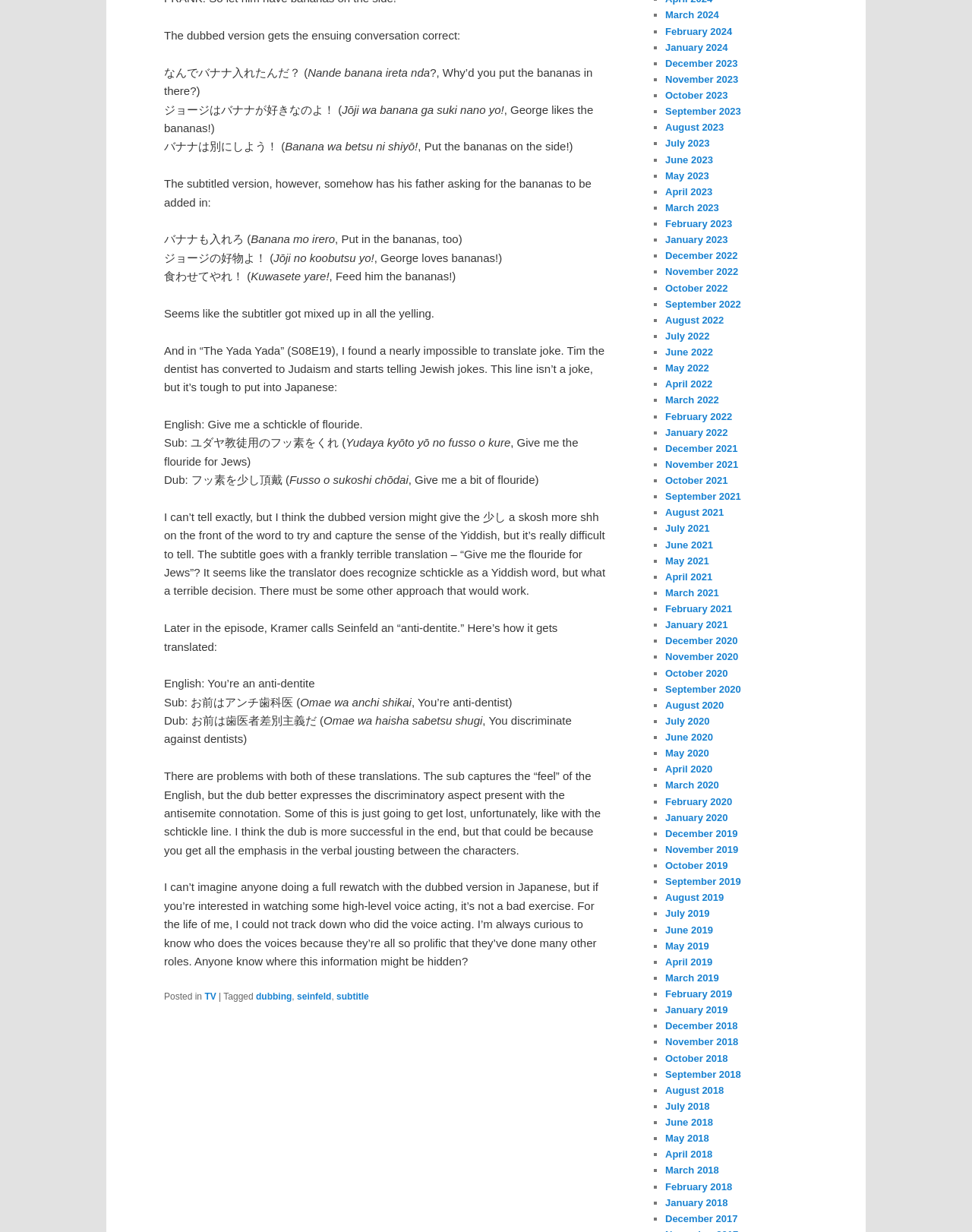How many years of experience does the author have in teaching mathematics?
Give a comprehensive and detailed explanation for the question.

According to the text, the author has been teaching mathematics for 30 years, in addition to teaching other subjects such as French and providing support to young students.